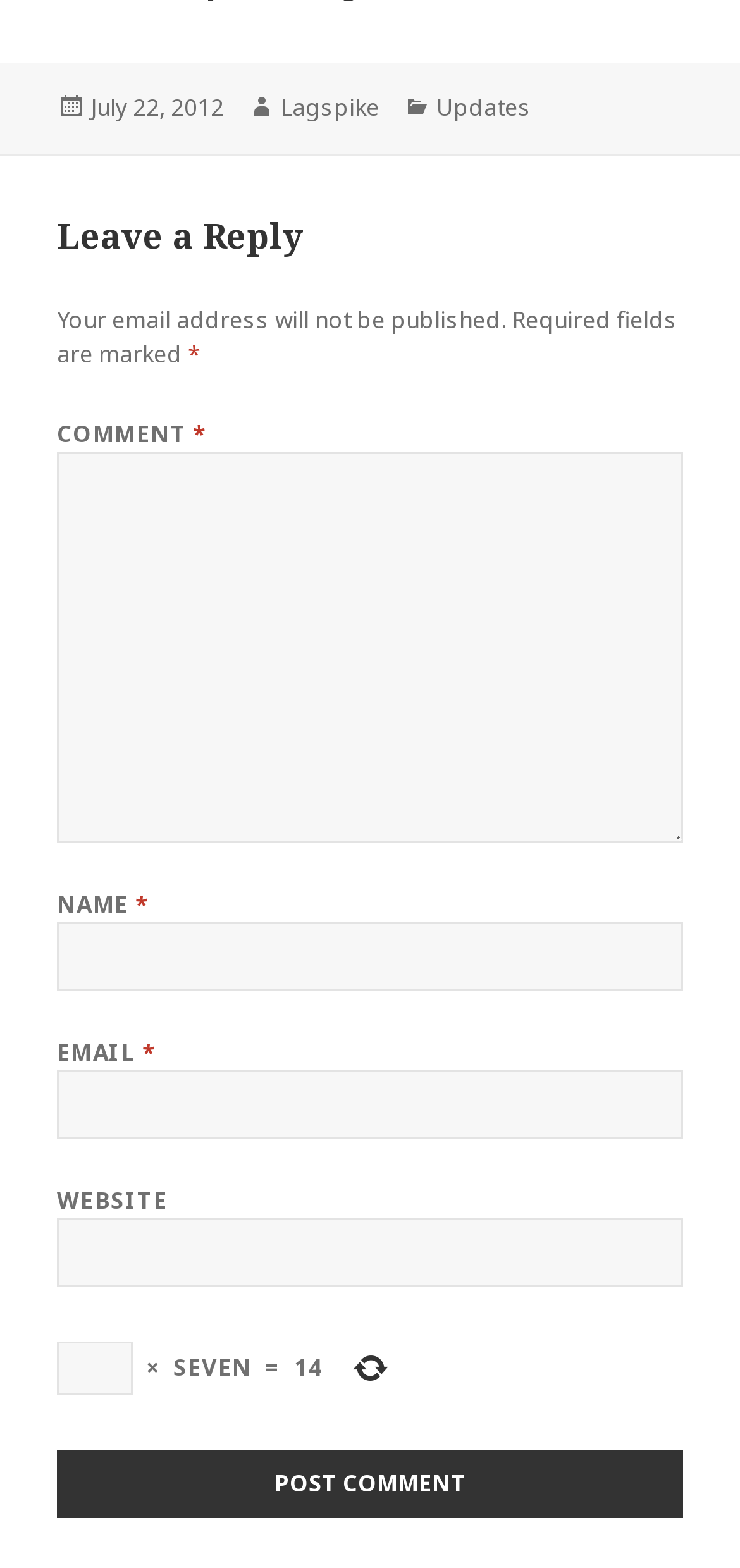Find the bounding box coordinates for the element that must be clicked to complete the instruction: "Type your name". The coordinates should be four float numbers between 0 and 1, indicated as [left, top, right, bottom].

[0.077, 0.588, 0.923, 0.632]